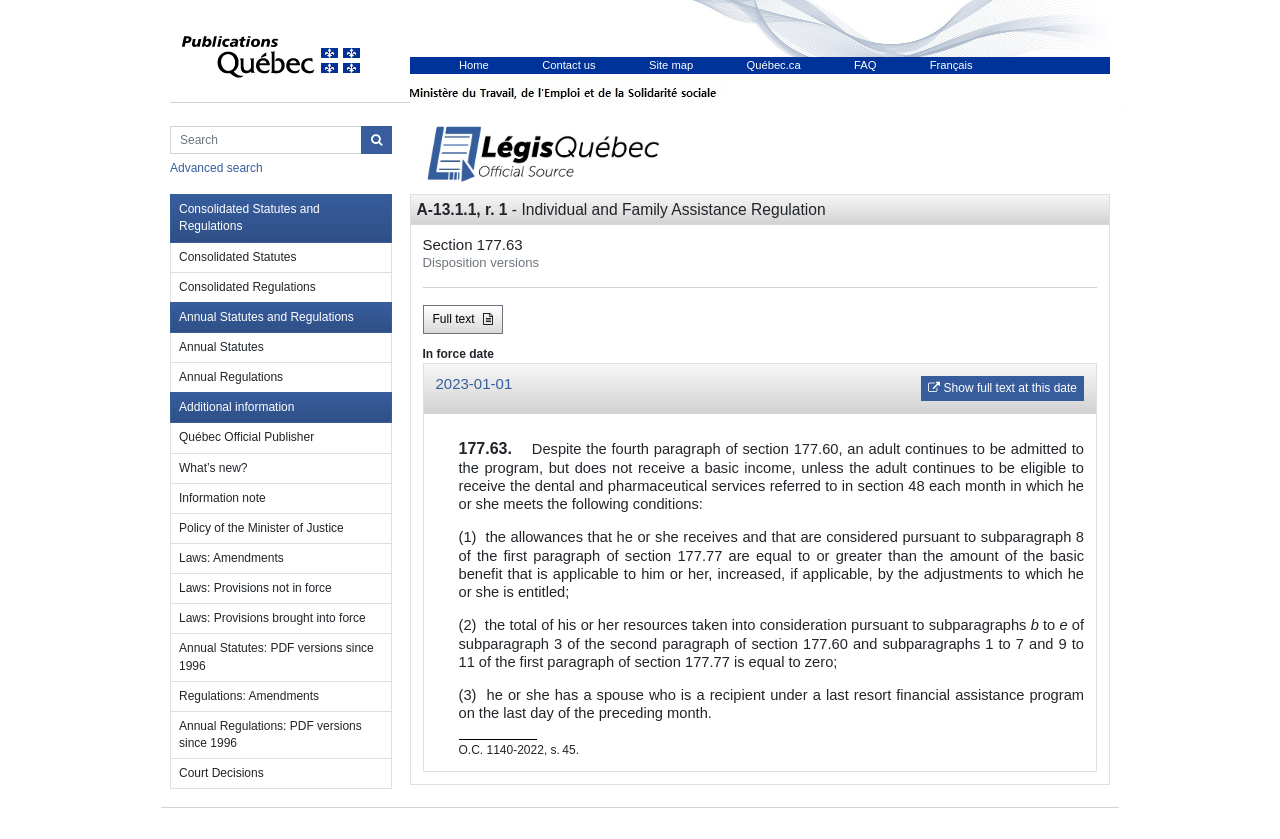What can be searched in the search bar?
Provide a concise answer using a single word or phrase based on the image.

Consolidated Statutes and Regulations